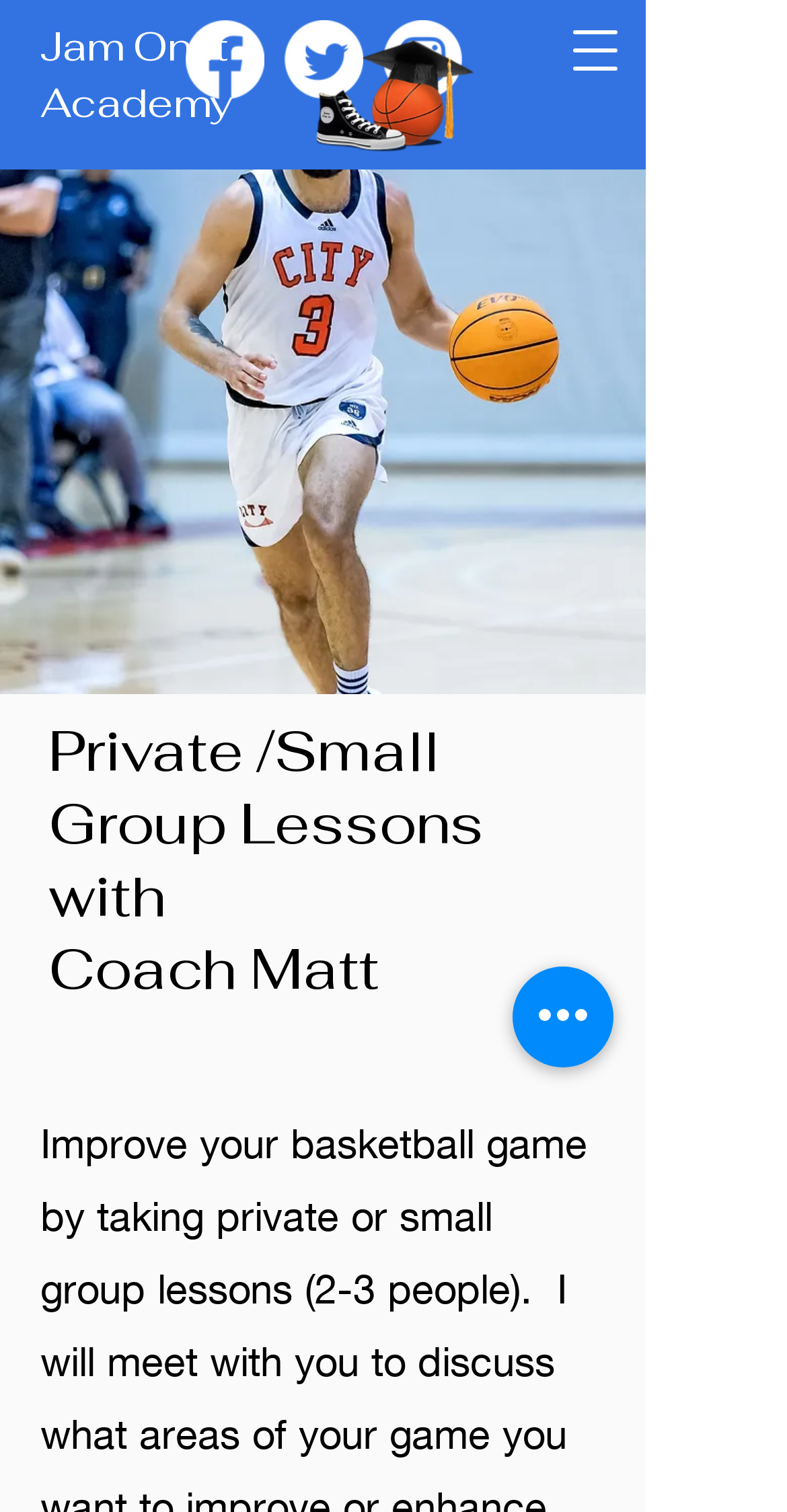Offer a detailed account of what is visible on the webpage.

The webpage is about Private/Small Group Lessons offered by Jam On It Academy. At the top left, there is a logo of Jam On It Academy, accompanied by a social bar with links to Facebook, Twitter, and Instagram, each represented by their respective icons. 

Below the social bar, there is a larger image of a person, likely Coach Matt, taking up most of the width of the page. Above this image, there is a heading that reads "Private /Small Group Lessons with Coach Matt". 

At the top right, there is a button to open a navigation menu. Additionally, there is another button at the bottom right, labeled "Quick actions".